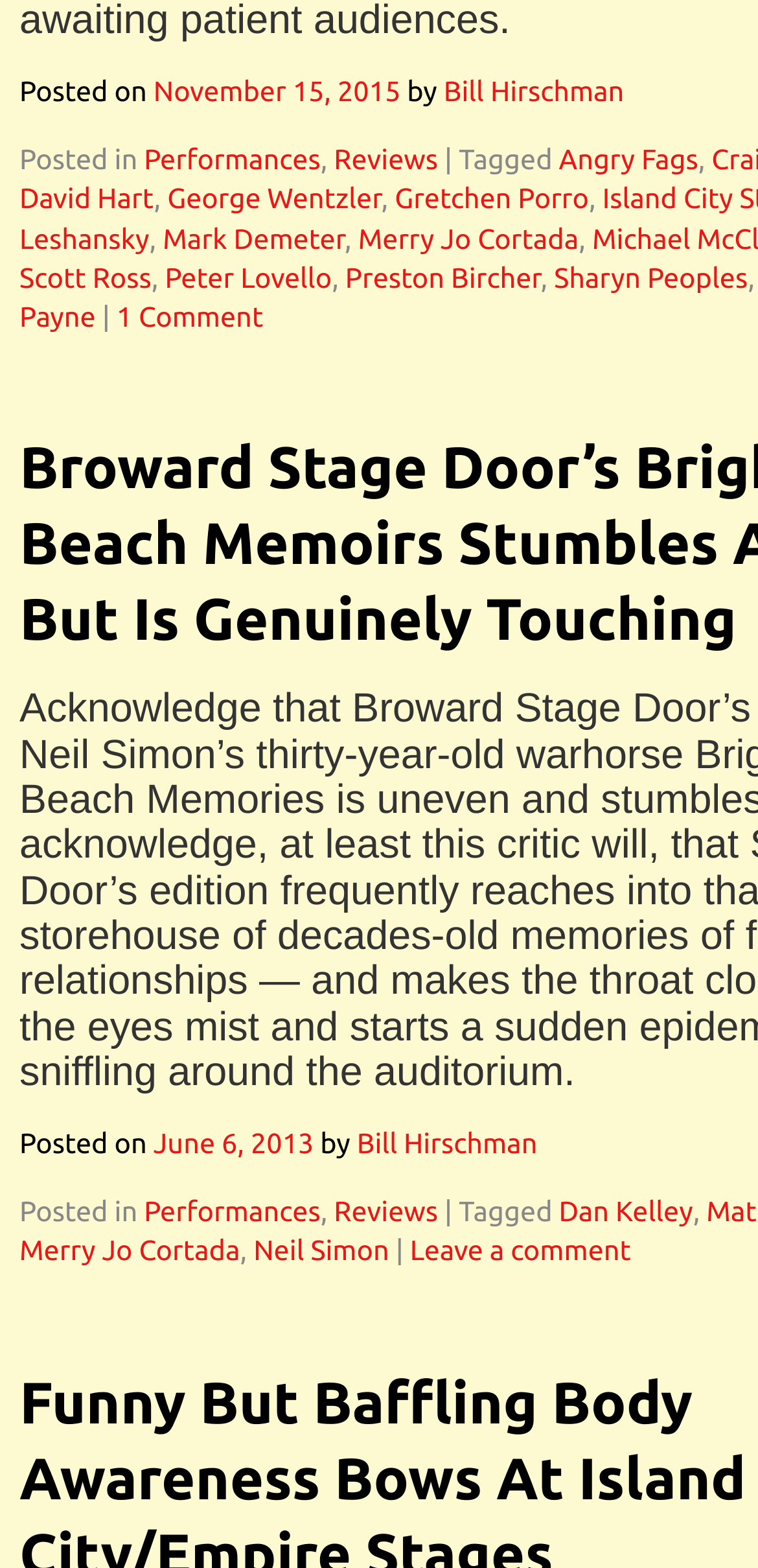Locate the bounding box coordinates of the area you need to click to fulfill this instruction: 'View post from November 15, 2015'. The coordinates must be in the form of four float numbers ranging from 0 to 1: [left, top, right, bottom].

[0.202, 0.049, 0.528, 0.069]